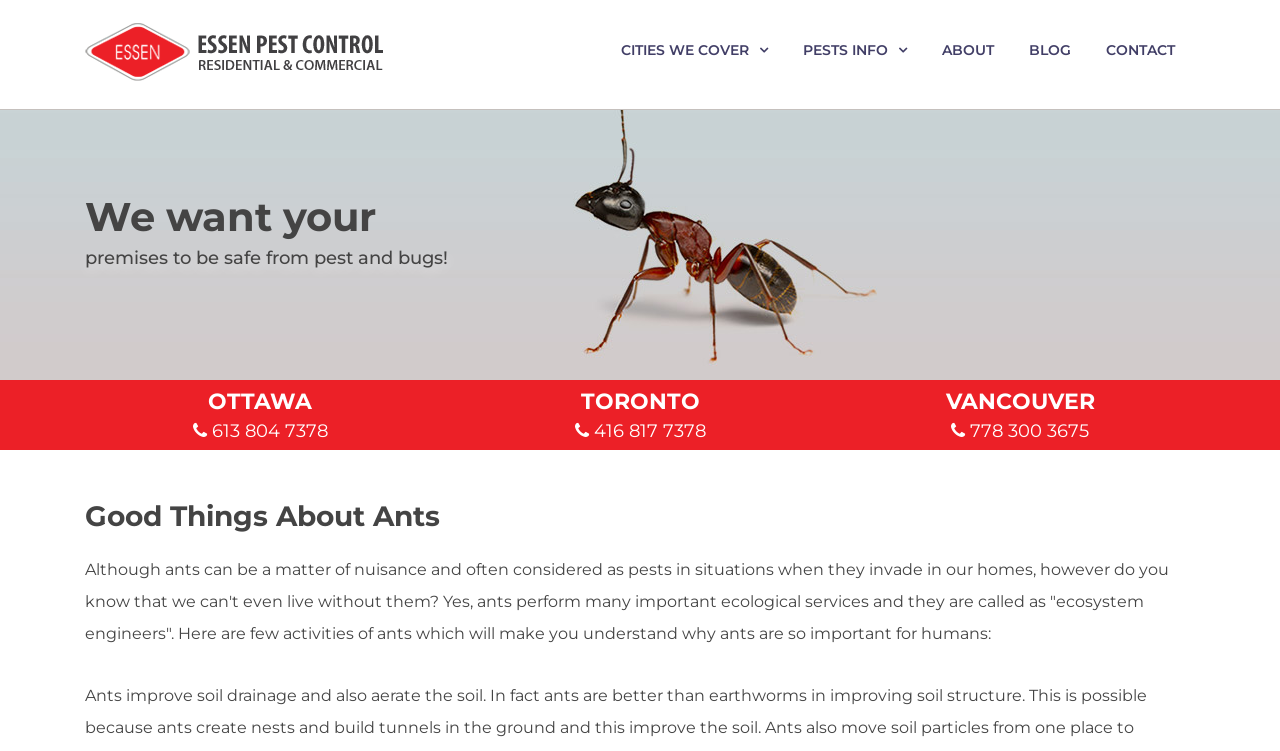Identify the bounding box coordinates of the clickable region necessary to fulfill the following instruction: "Visit the blog page". The bounding box coordinates should be four float numbers between 0 and 1, i.e., [left, top, right, bottom].

[0.792, 0.04, 0.848, 0.095]